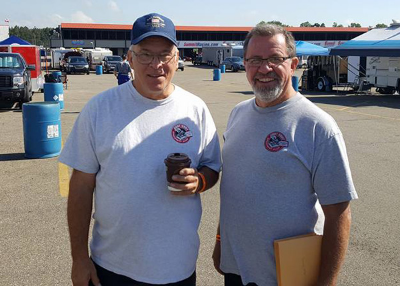What is the individual on the left holding?
Please use the image to provide a one-word or short phrase answer.

Coffee cup